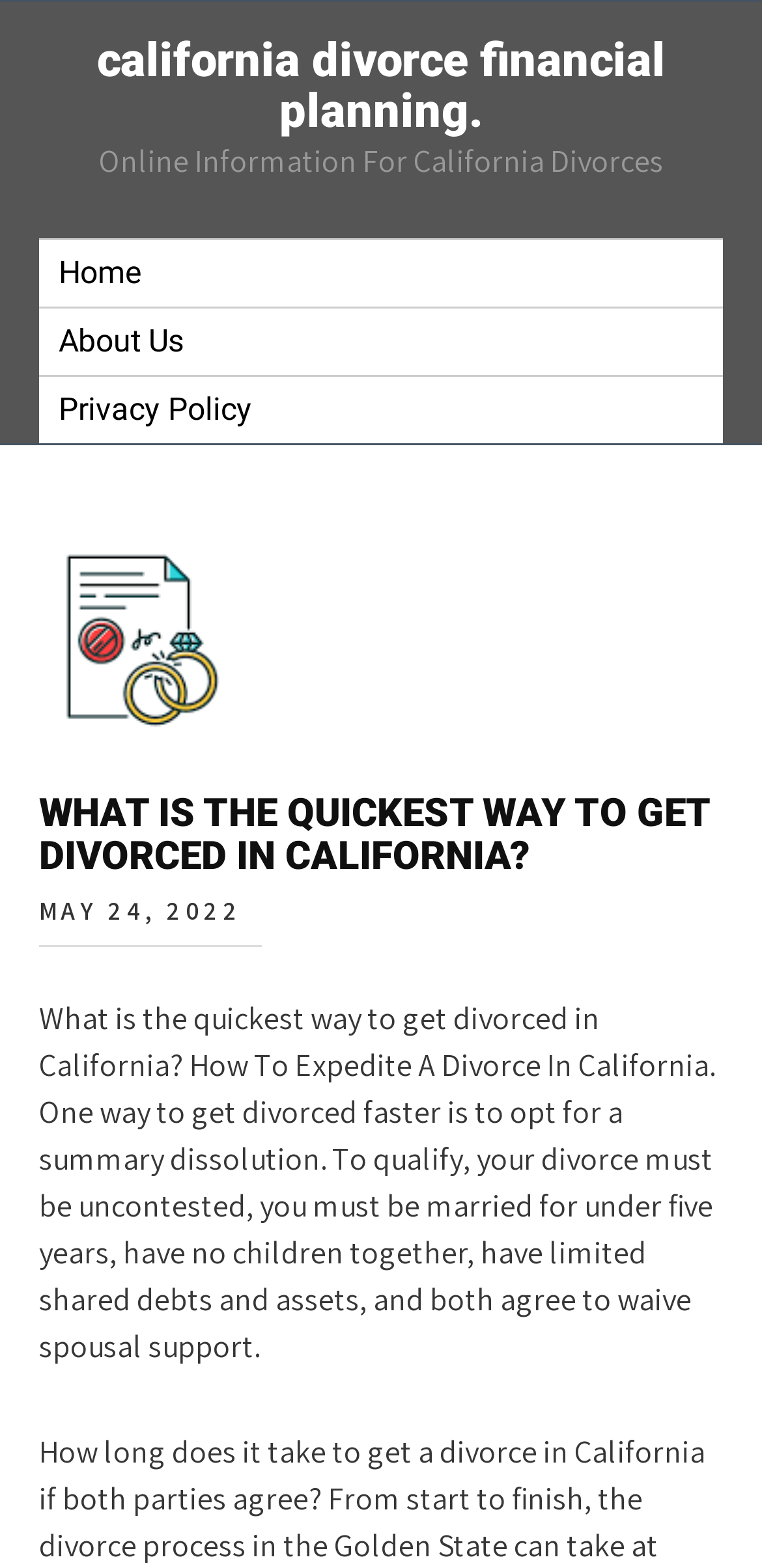Identify the bounding box for the UI element described as: "Home". Ensure the coordinates are four float numbers between 0 and 1, formatted as [left, top, right, bottom].

[0.051, 0.153, 0.949, 0.195]